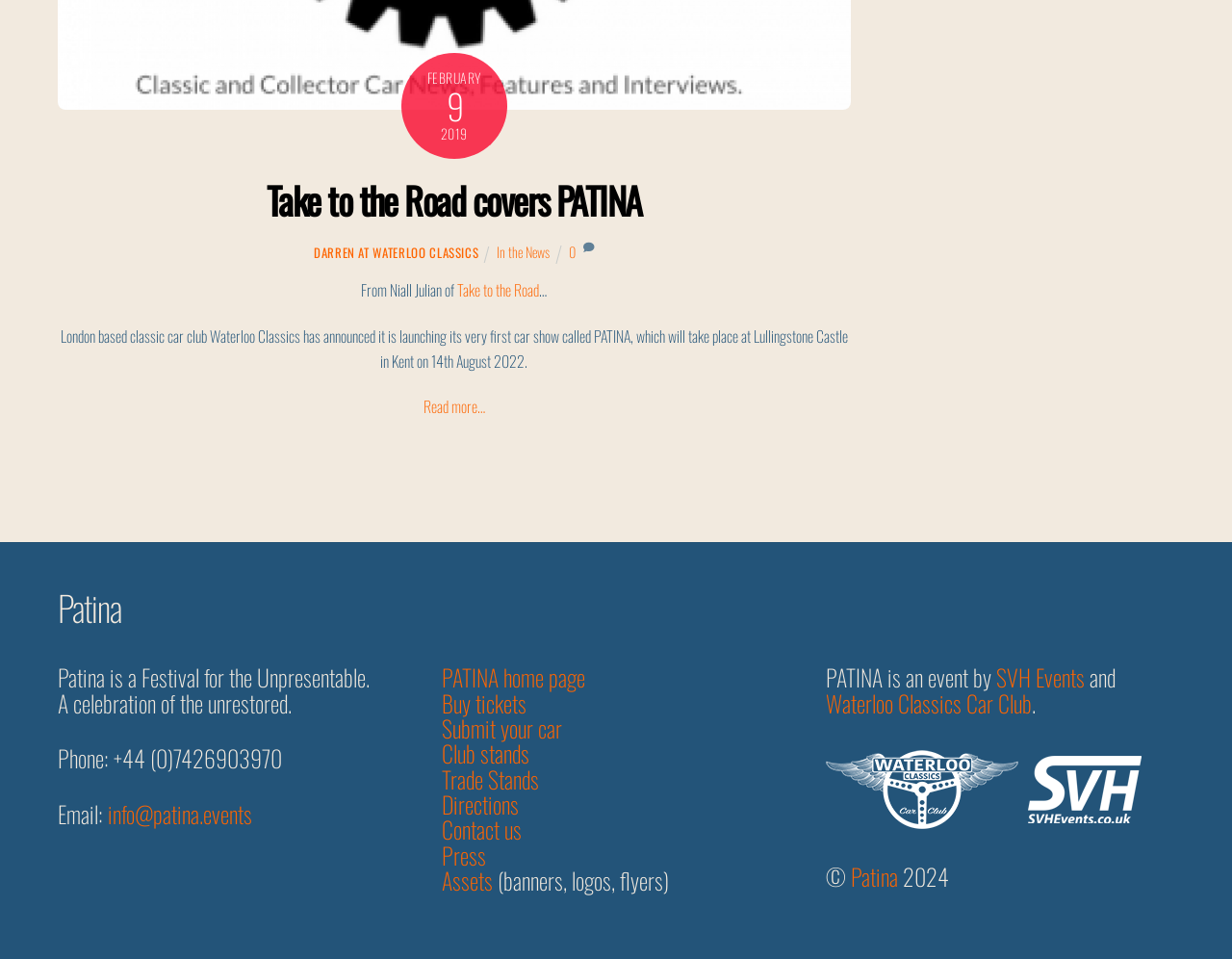Can you find the bounding box coordinates for the element to click on to achieve the instruction: "Get more information about PATINA event"?

[0.359, 0.688, 0.475, 0.724]